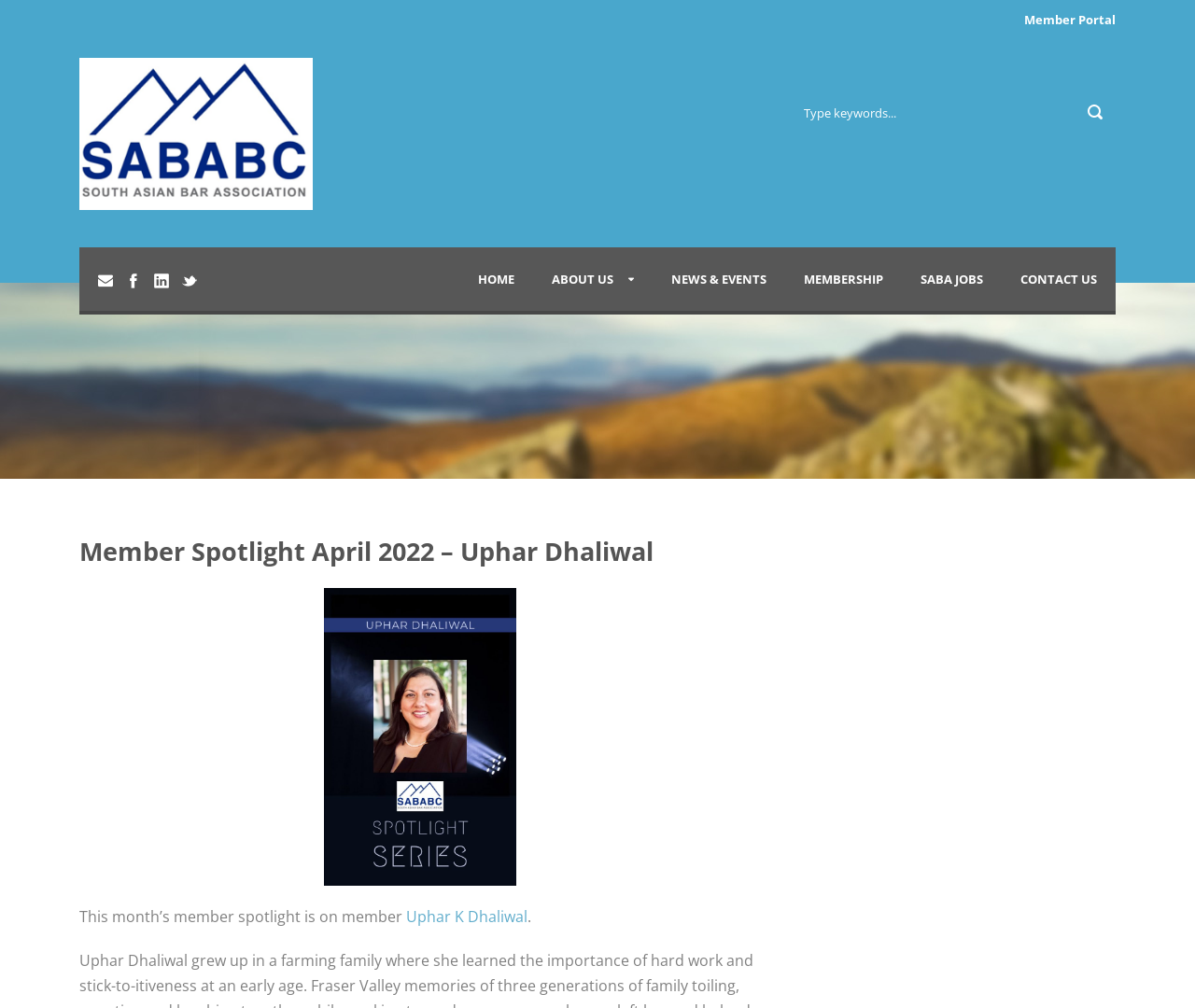Examine the screenshot and answer the question in as much detail as possible: What is the purpose of the textbox?

The textbox is located below the navigation menu, and it has a placeholder text 'Type keywords...'. This suggests that the textbox is used for searching, allowing users to input keywords to find relevant information on the website.